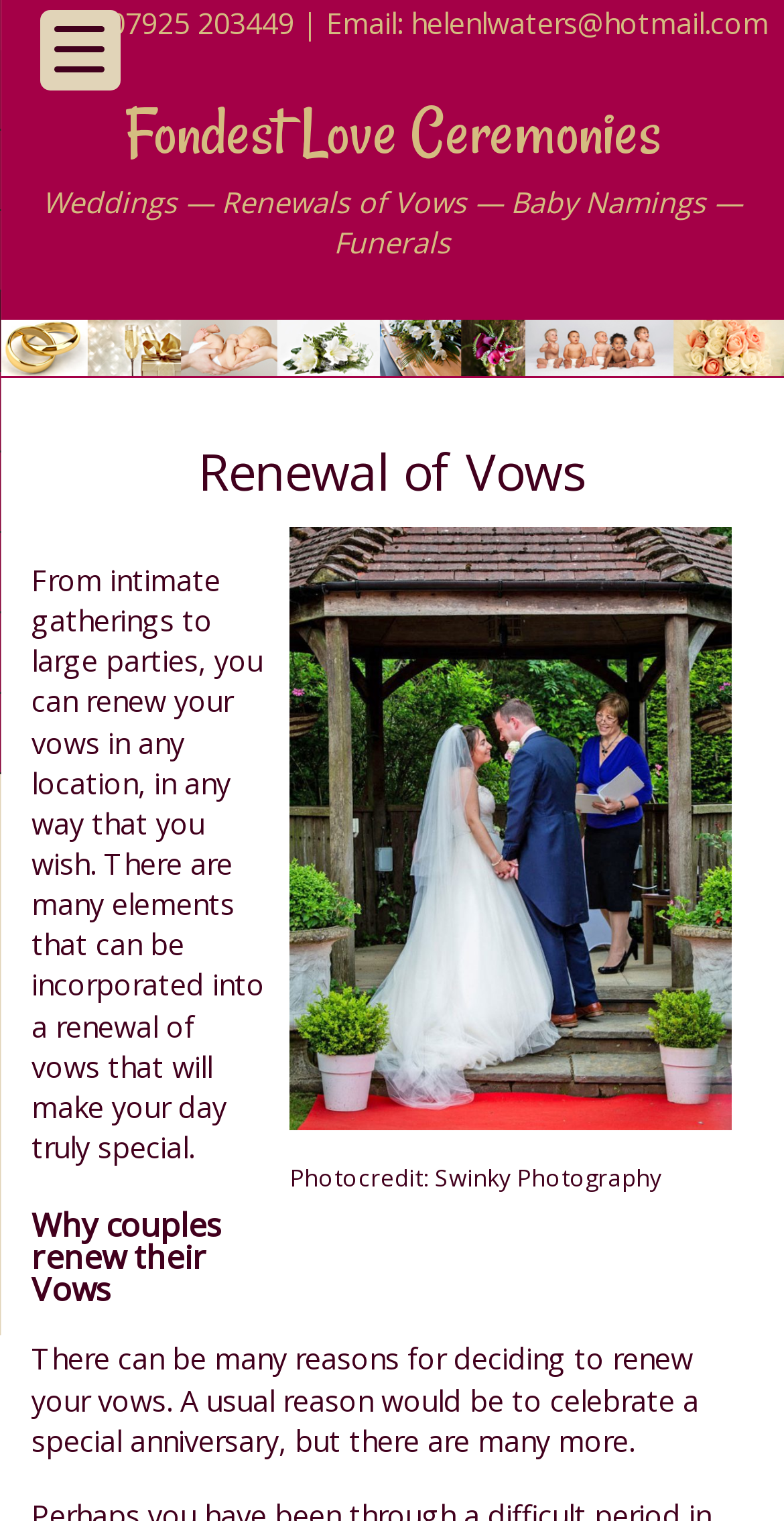What is the phone number to contact?
Using the visual information, reply with a single word or short phrase.

07925 203449